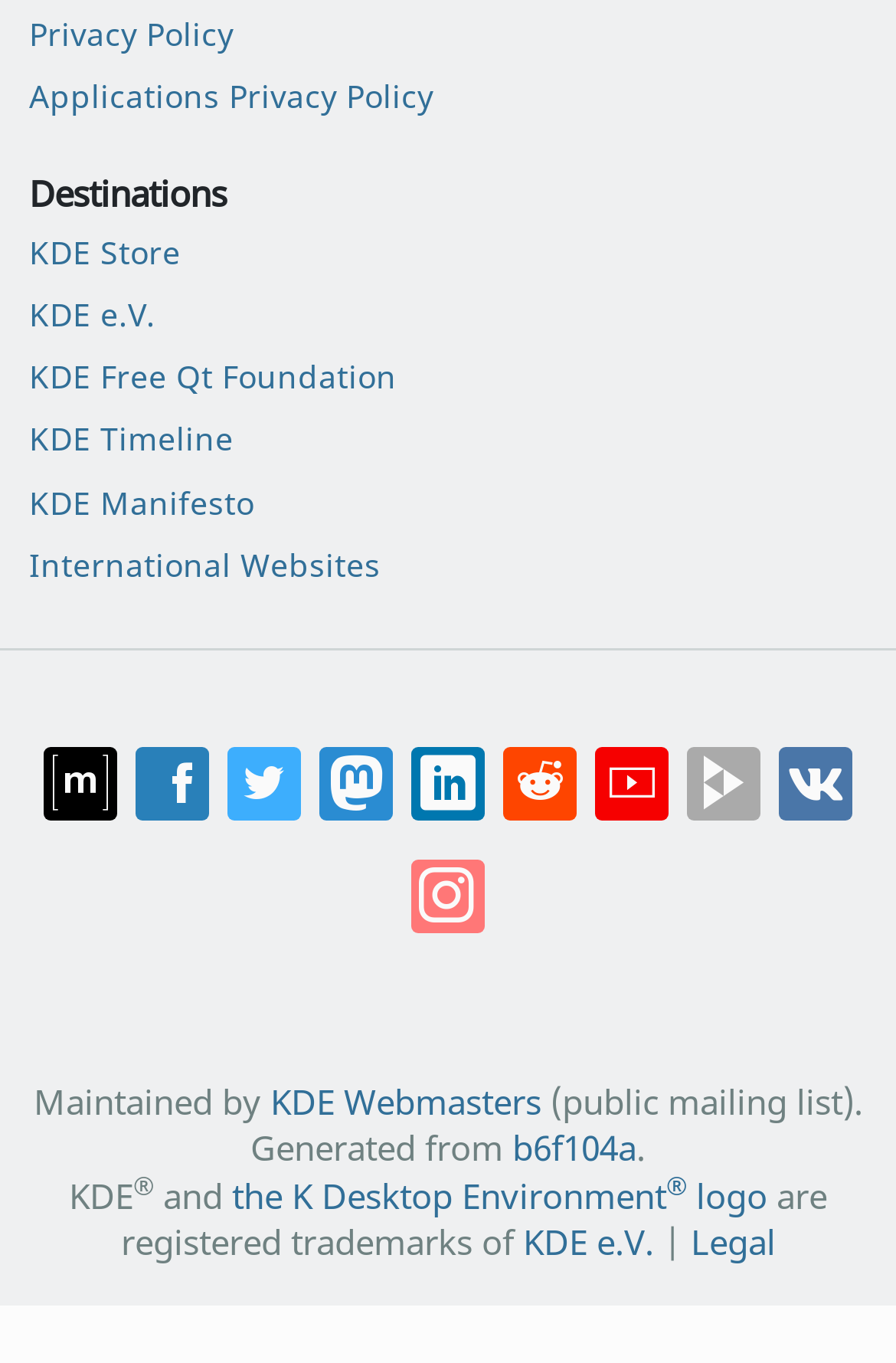Please pinpoint the bounding box coordinates for the region I should click to adhere to this instruction: "Visit the KDE Store".

[0.033, 0.168, 0.967, 0.203]